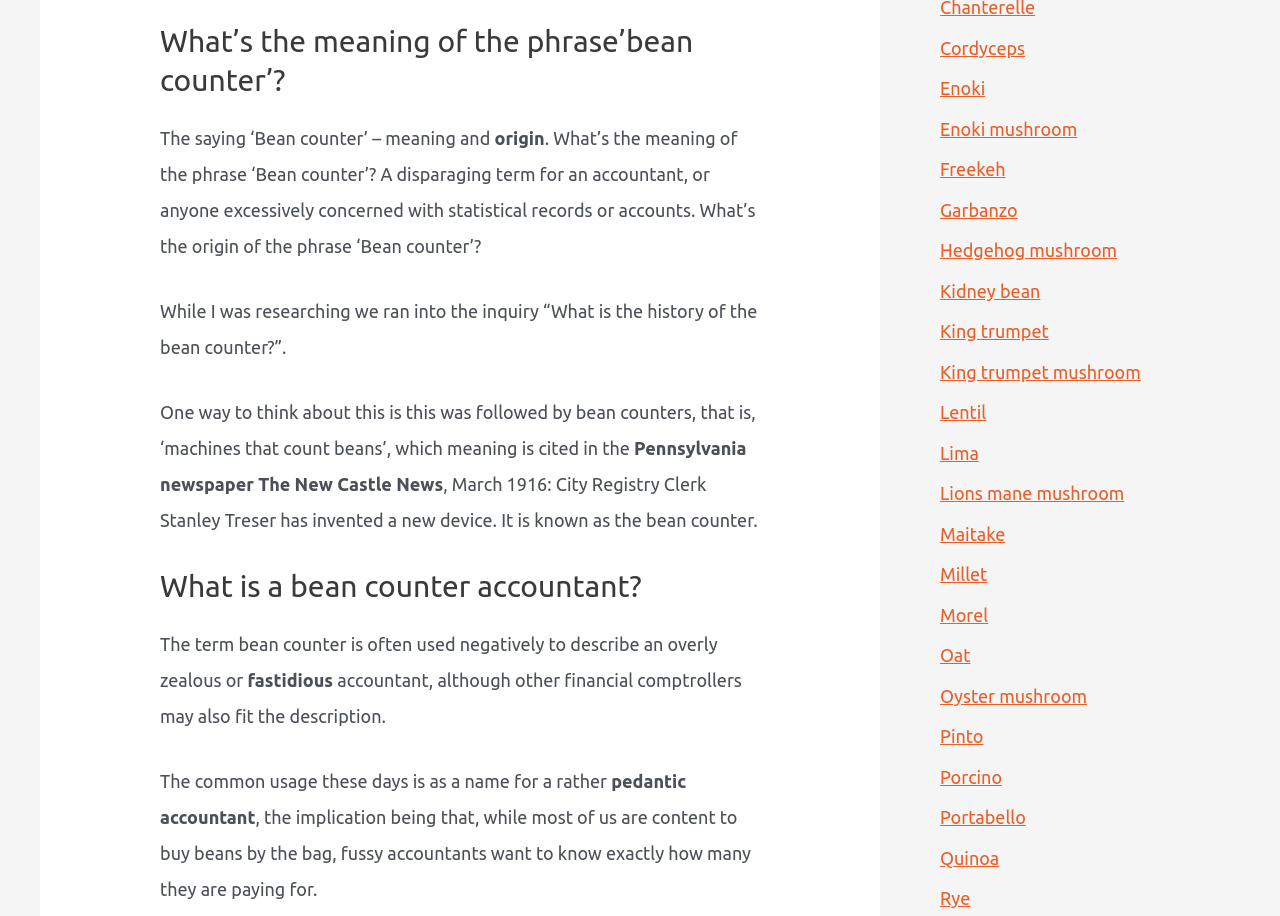What is the meaning of the phrase 'bean counter'?
Examine the image and give a concise answer in one word or a short phrase.

A disparaging term for an accountant